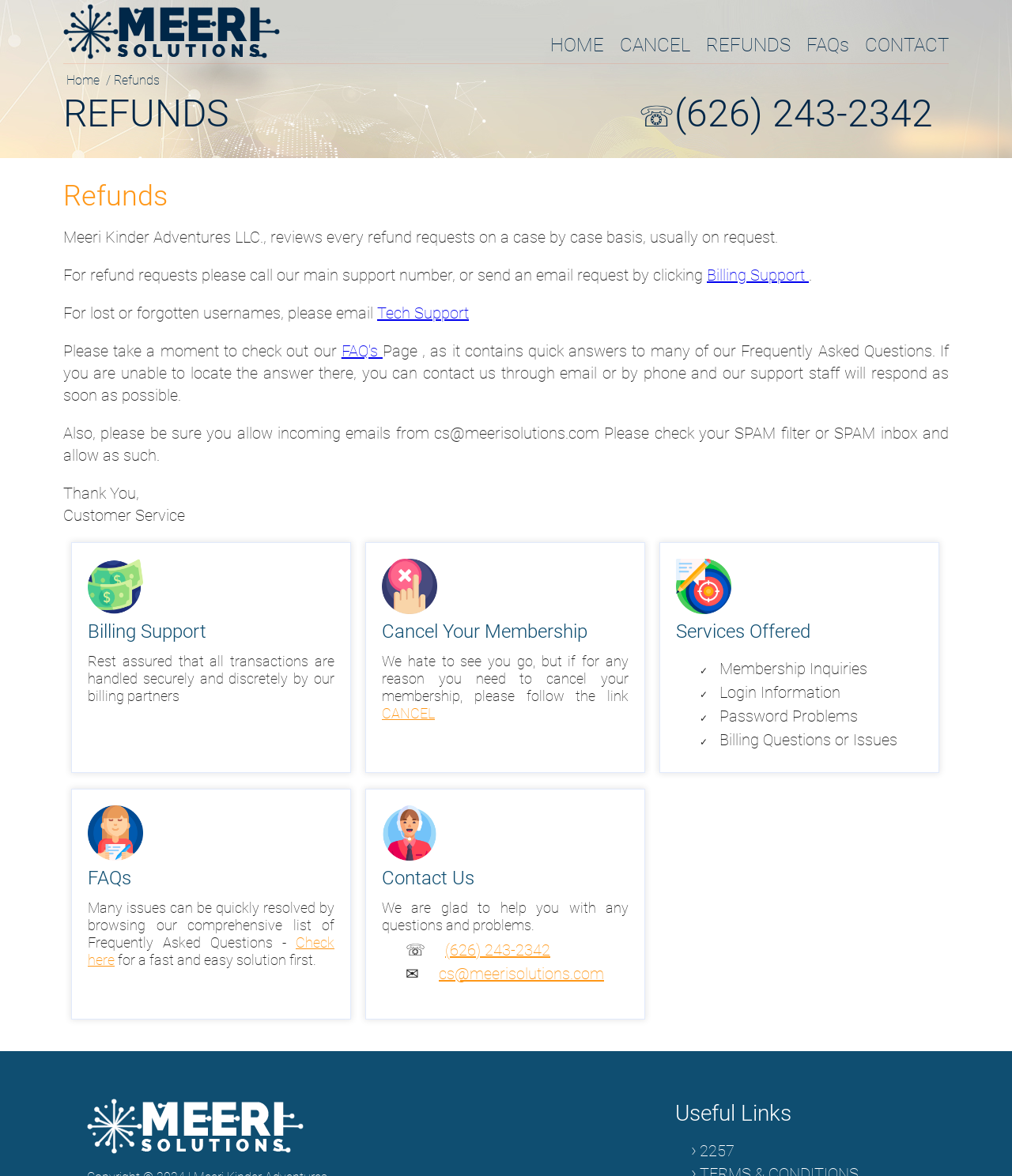Using floating point numbers between 0 and 1, provide the bounding box coordinates in the format (top-left x, top-left y, bottom-right x, bottom-right y). Locate the UI element described here: Check here

[0.087, 0.794, 0.33, 0.823]